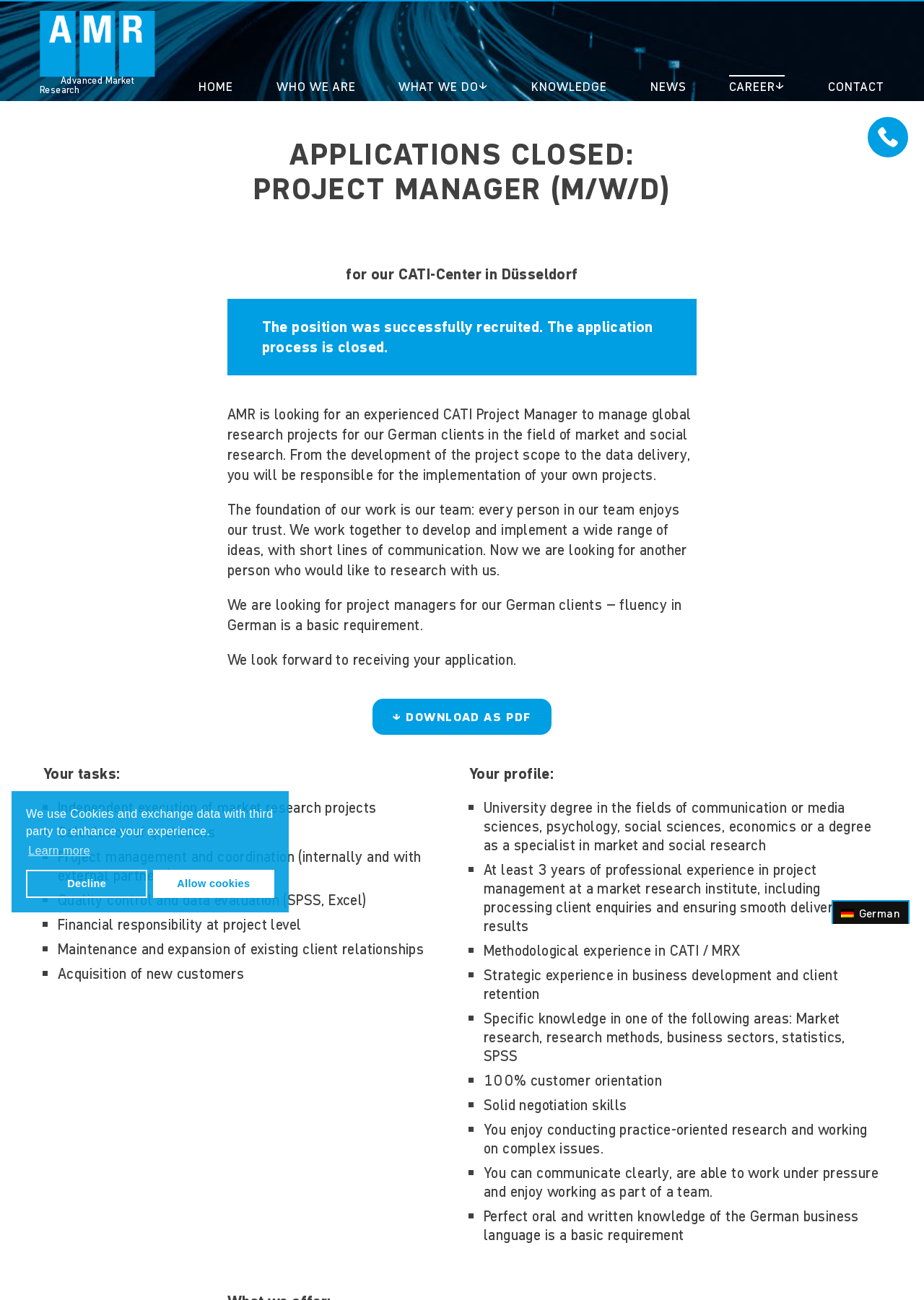Determine the bounding box coordinates of the clickable element to complete this instruction: "Click the 'DOWNLOAD AS PDF' link". Provide the coordinates in the format of four float numbers between 0 and 1, [left, top, right, bottom].

[0.403, 0.537, 0.597, 0.565]